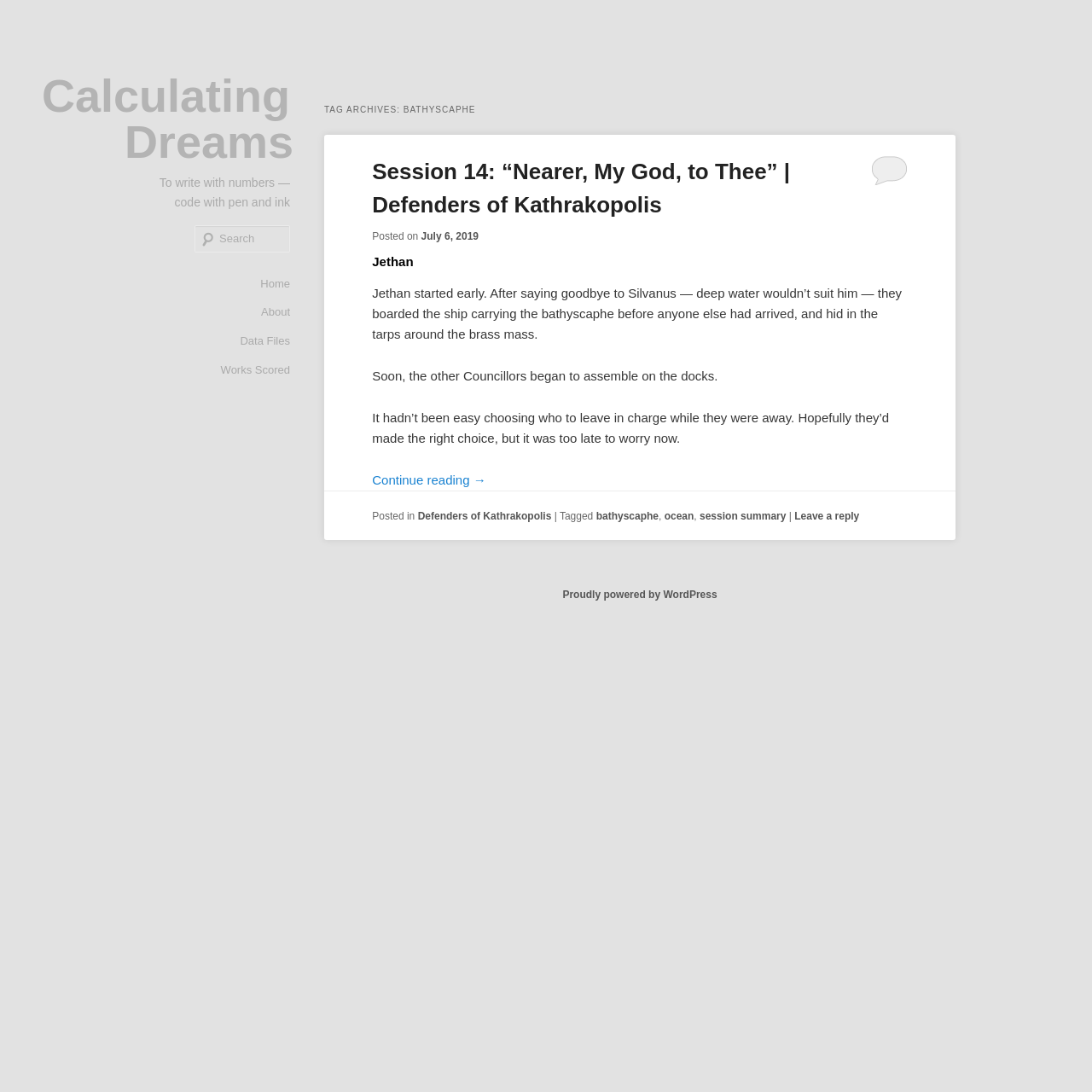What is the main menu item after 'Home'?
Give a detailed explanation using the information visible in the image.

I looked at the main menu section and found the links 'Home', 'About', 'Data Files', and 'Works Scored' in that order. Therefore, the main menu item after 'Home' is 'About'.